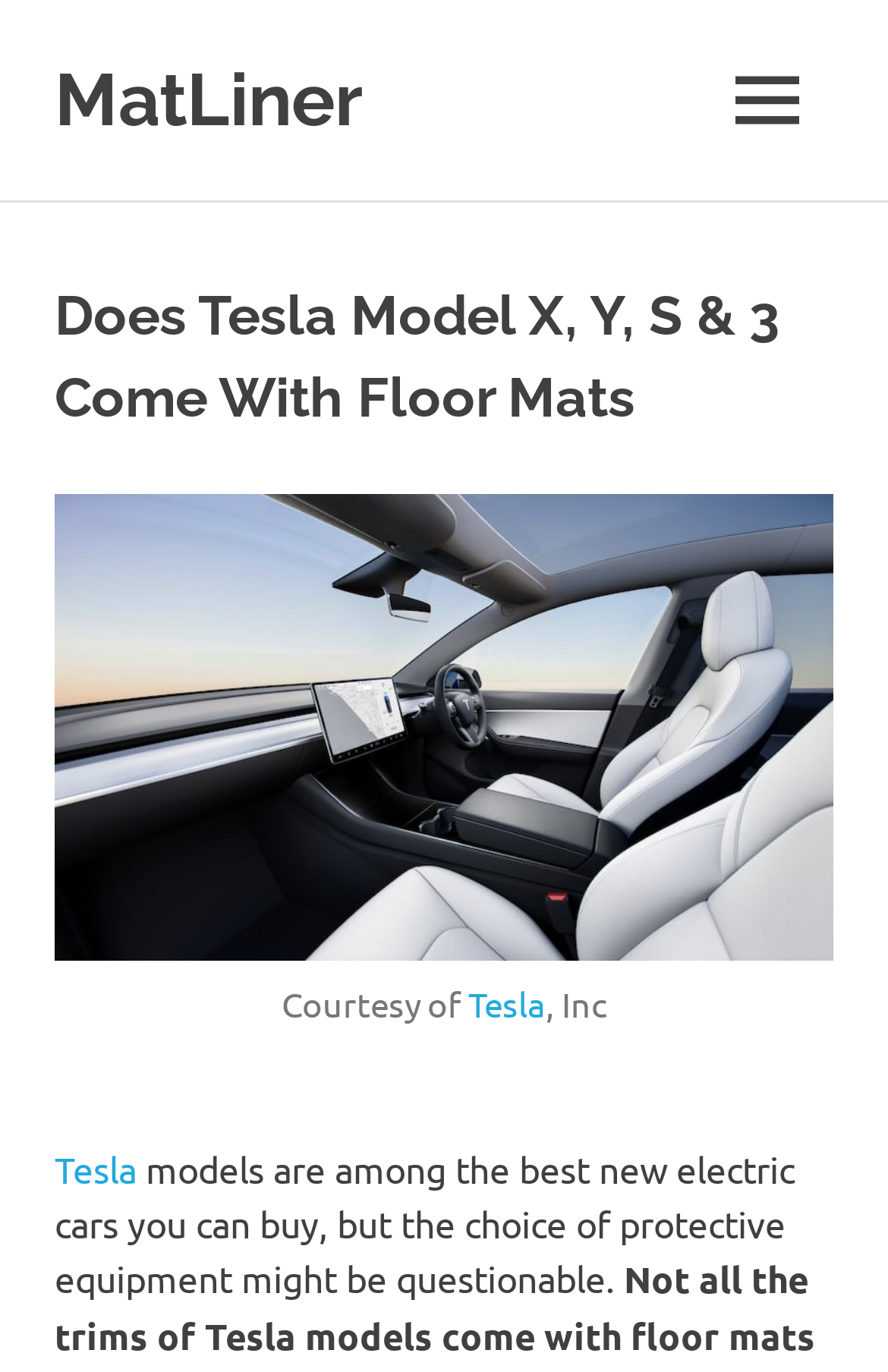Determine the bounding box coordinates of the UI element described by: "Tesla".

[0.062, 0.834, 0.154, 0.867]